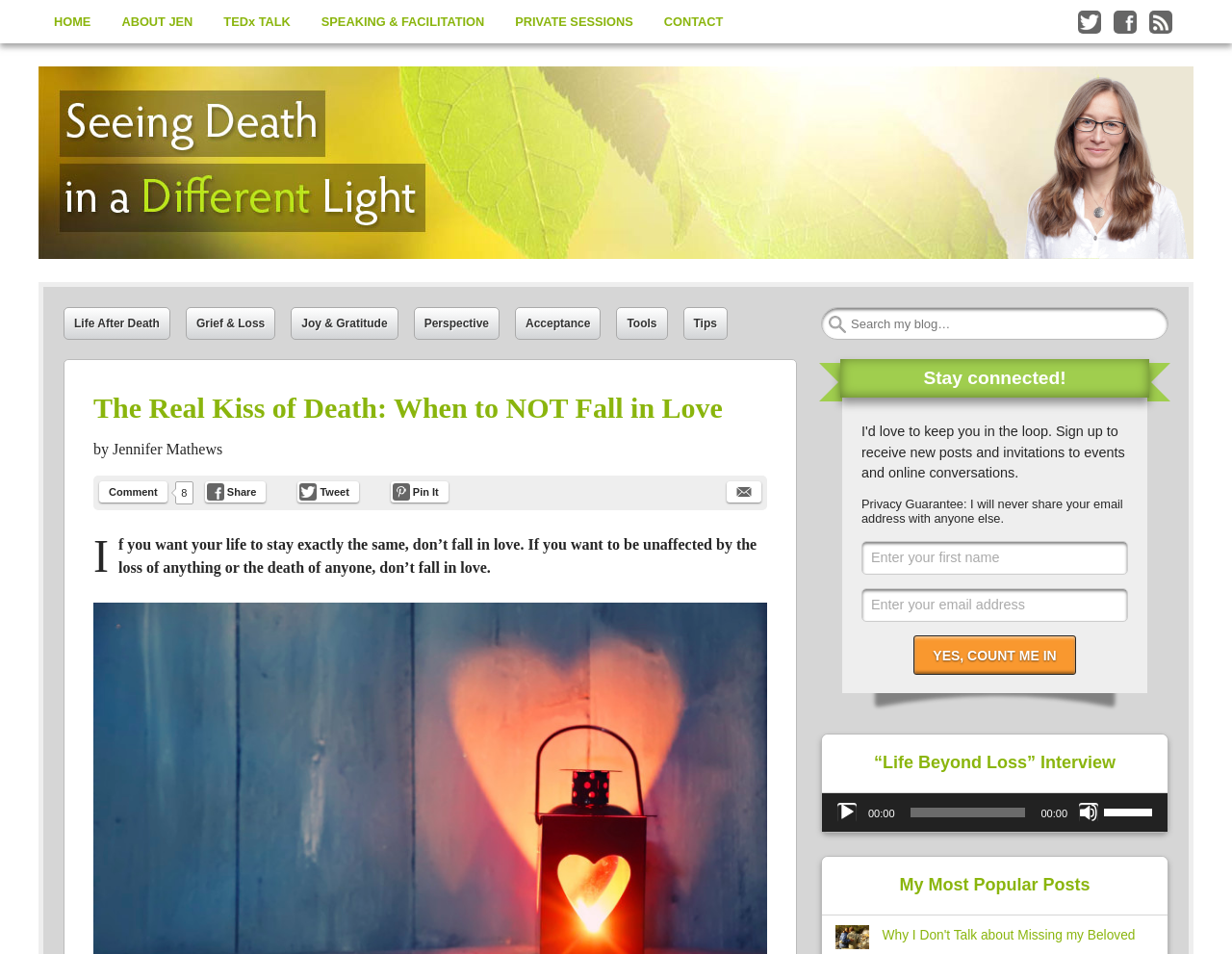What is the name of the category that includes the blog post 'Why I Don't Talk about Missing my Beloved'?
Using the image, elaborate on the answer with as much detail as possible.

The name of the category that includes the blog post 'Why I Don't Talk about Missing my Beloved' can be found in the heading 'My Most Popular Posts' which is located above the list of popular posts. This category appears to be a collection of the most popular blog posts on the website.